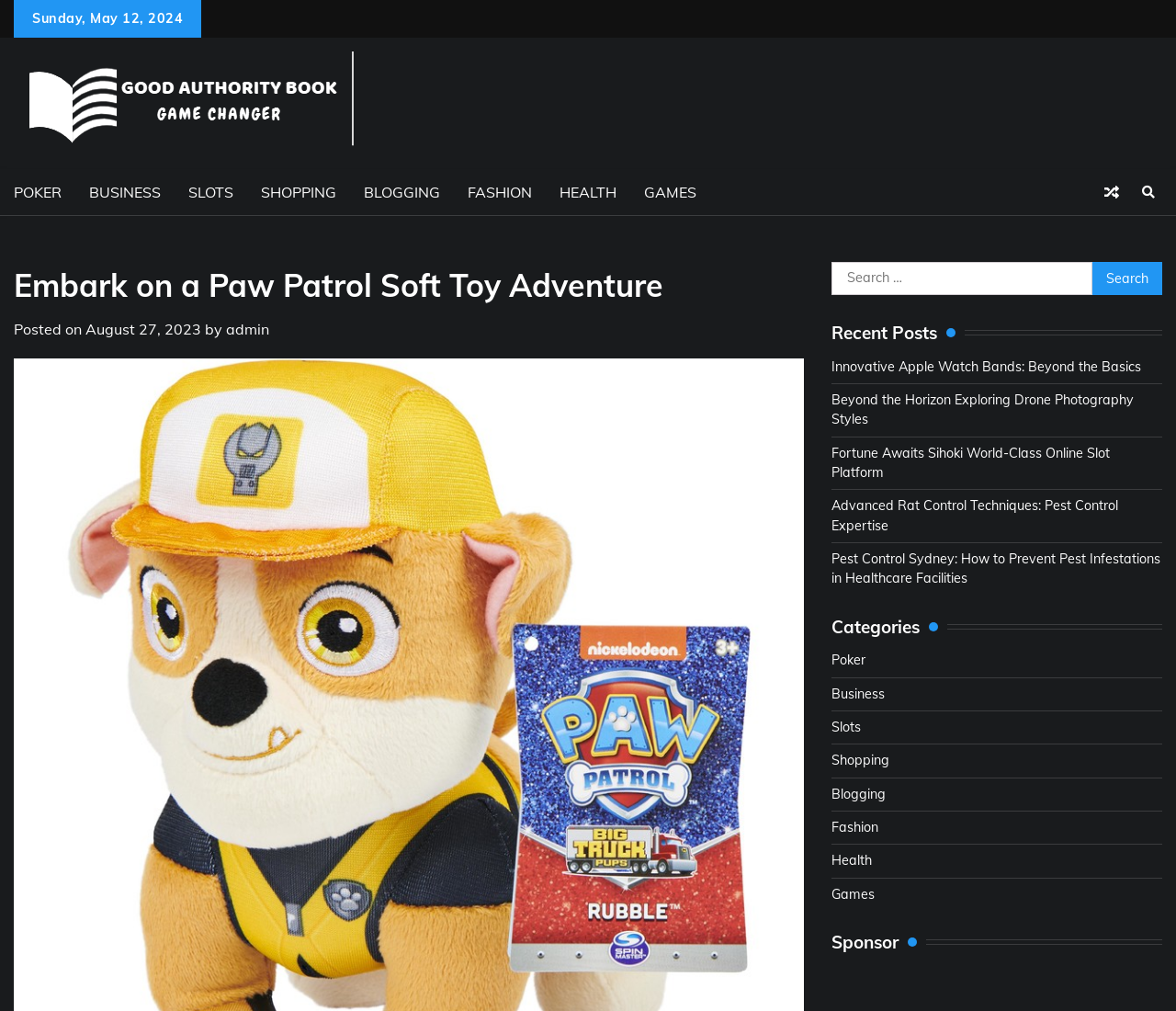Generate a comprehensive description of the webpage content.

This webpage appears to be a blog or news website. At the top, there is a date "Sunday, May 12, 2024" and a link to "Good Authority Book" with an accompanying image. Below this, there is a navigation menu with links to various categories such as "POKER", "BUSINESS", "SLOTS", "SHOPPING", "BLOGGING", "FASHION", "HEALTH", and "GAMES".

The main content of the webpage is divided into two sections. On the left, there is a heading "Embark on a Paw Patrol Soft Toy Adventure" followed by information about the post, including the date "August 27, 2023" and the author "admin".

On the right, there is a complementary section with a search bar at the top, allowing users to search for specific content. Below the search bar, there are headings for "Recent Posts" and "Categories". The "Recent Posts" section lists several article titles, including "Innovative Apple Watch Bands: Beyond the Basics", "Beyond the Horizon Exploring Drone Photography Styles", and "Fortune Awaits Sihoki World-Class Online Slot Platform". The "Categories" section lists links to various categories, including "Poker", "Business", "Slots", and others.

At the bottom of the right section, there is a heading for "Sponsor". There are also two social media links, represented by icons, located at the top right corner of the webpage.